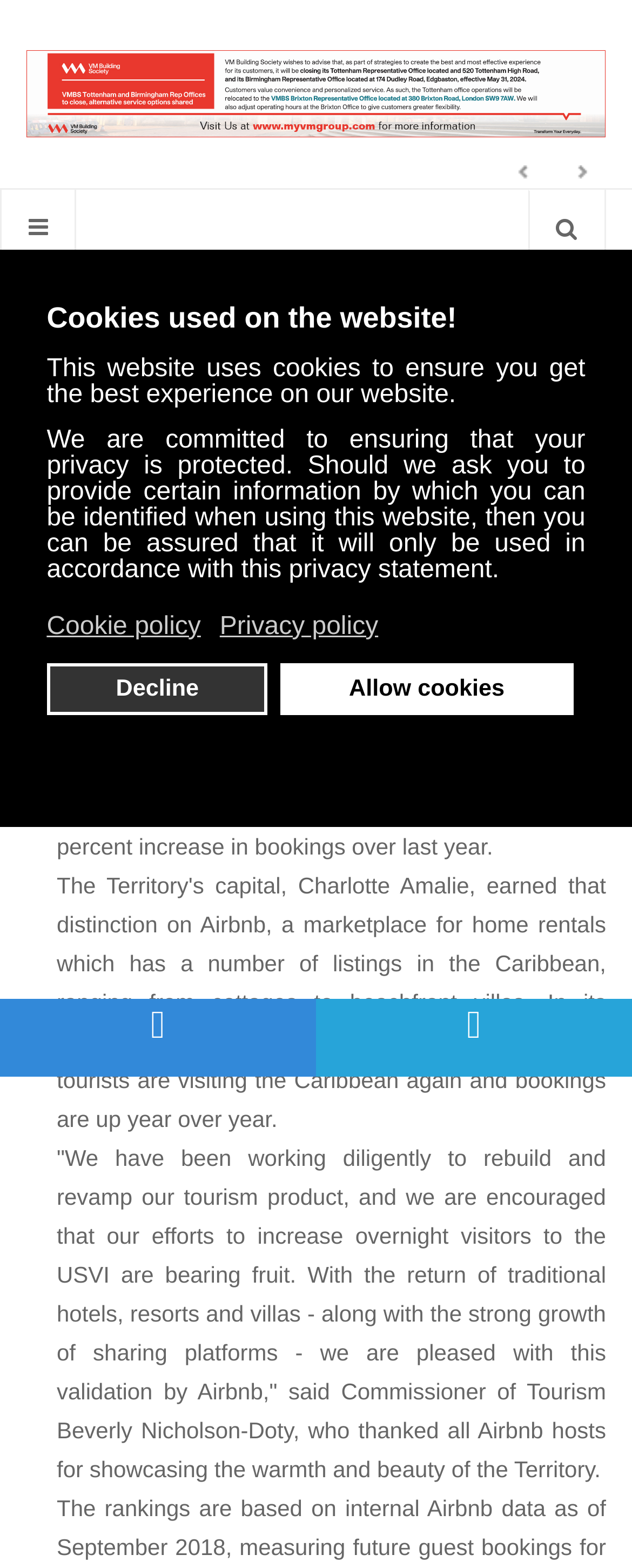What is the ranking of St. Thomas in the Caribbean on Airbnb? Observe the screenshot and provide a one-word or short phrase answer.

No. 1